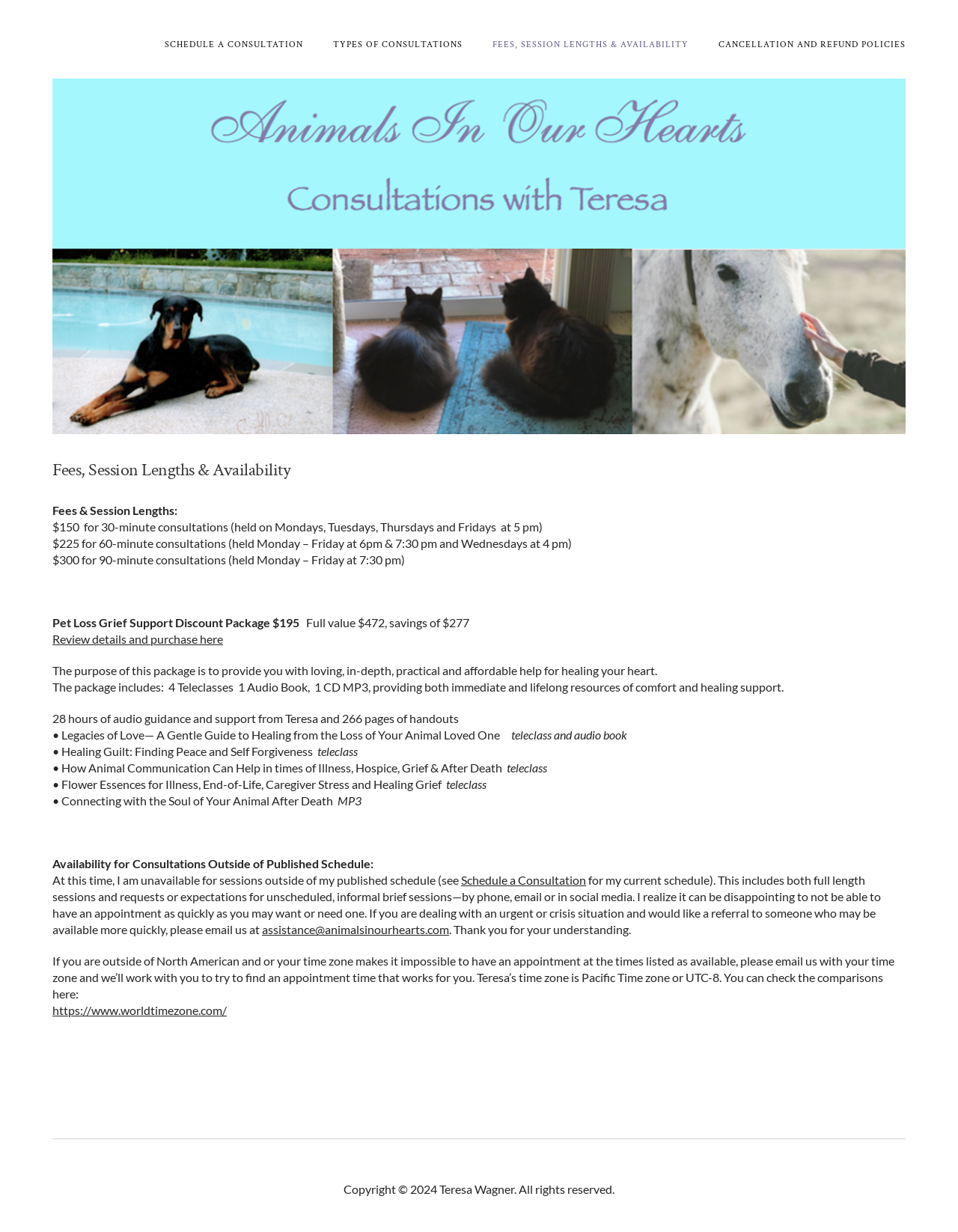Please find the bounding box coordinates of the section that needs to be clicked to achieve this instruction: "Review details and purchase the Pet Loss Grief Support Discount Package".

[0.055, 0.513, 0.233, 0.525]